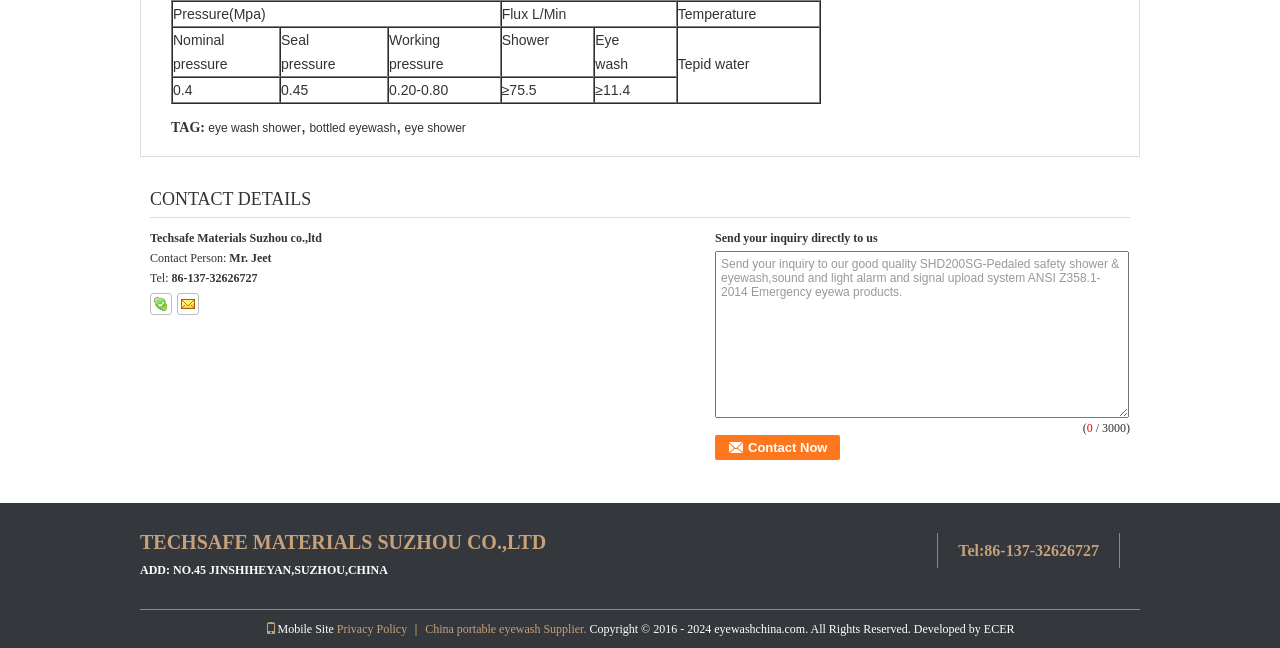Determine the coordinates of the bounding box that should be clicked to complete the instruction: "Fill in the inquiry textbox". The coordinates should be represented by four float numbers between 0 and 1: [left, top, right, bottom].

[0.559, 0.387, 0.882, 0.645]